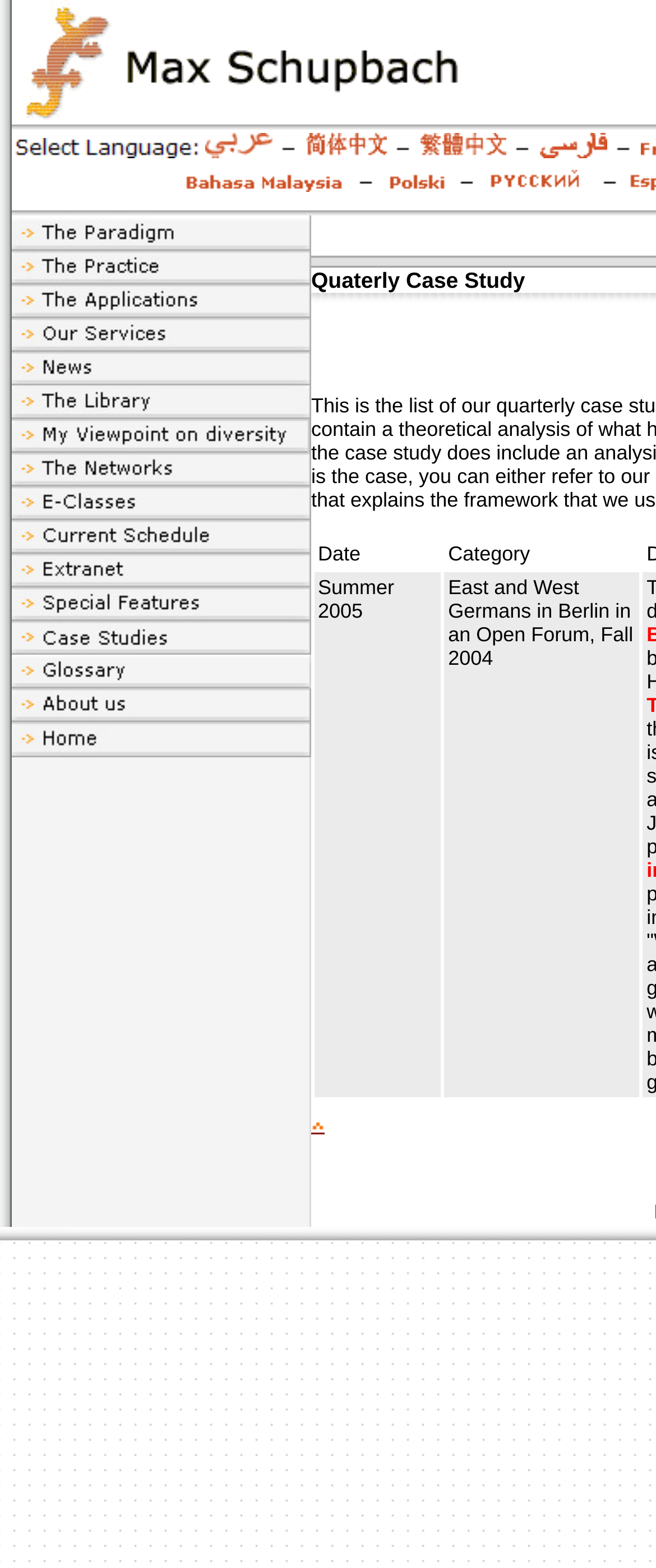Indicate the bounding box coordinates of the clickable region to achieve the following instruction: "Click the Extranets link."

[0.018, 0.361, 0.474, 0.379]